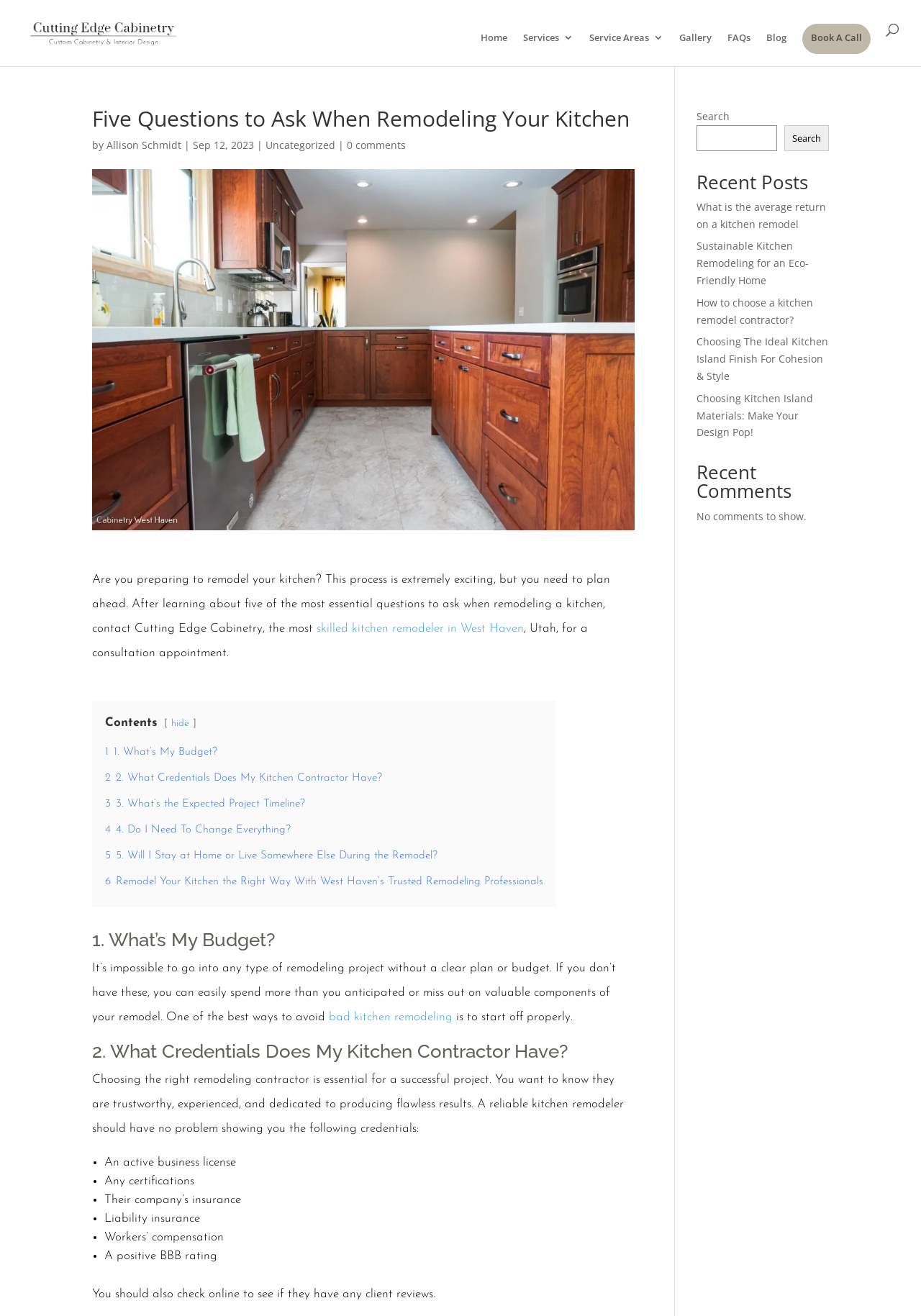Extract the primary headline from the webpage and present its text.

Five Questions to Ask When Remodeling Your Kitchen